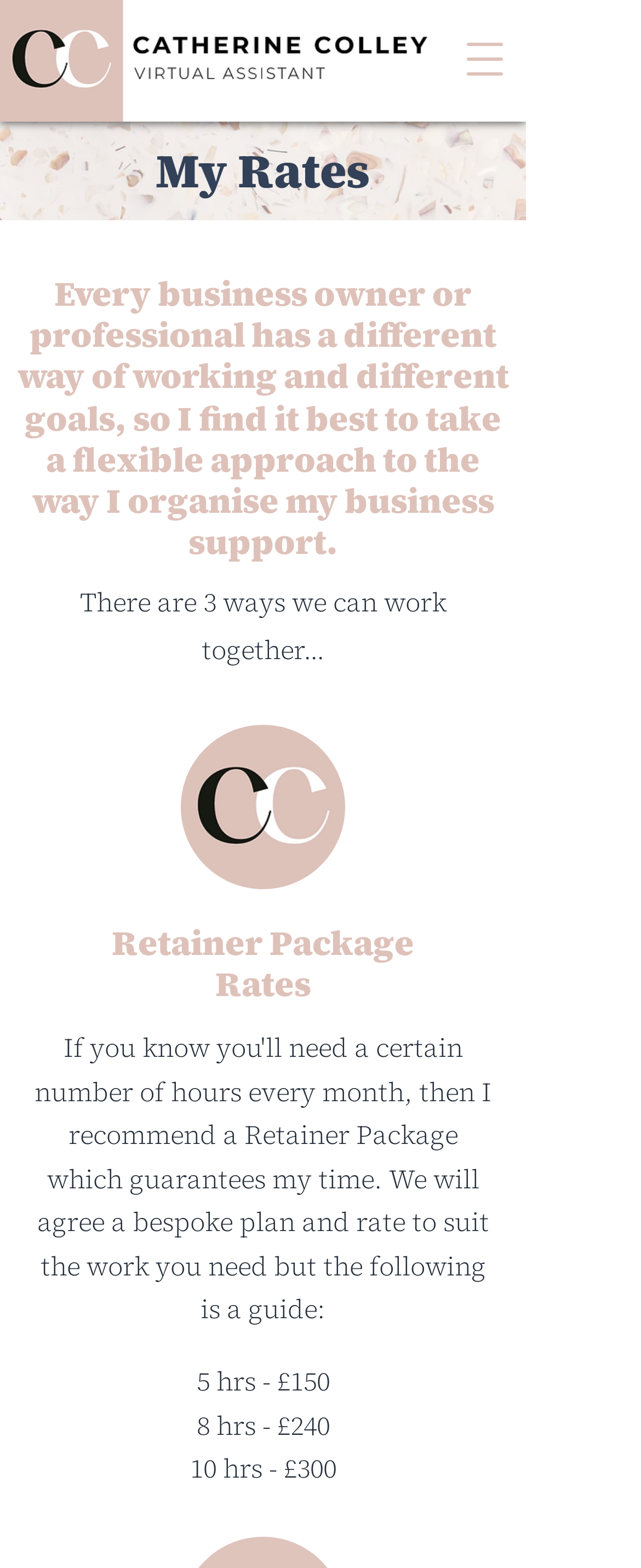Please examine the image and provide a detailed answer to the question: What is the image at the bottom-left corner?

The image element with the description 'CC_B.png' at coordinates [0.282, 0.462, 0.538, 0.567] suggests that it is an image with the label 'CC_B', likely a logo or icon, located at the bottom-left corner of the webpage.